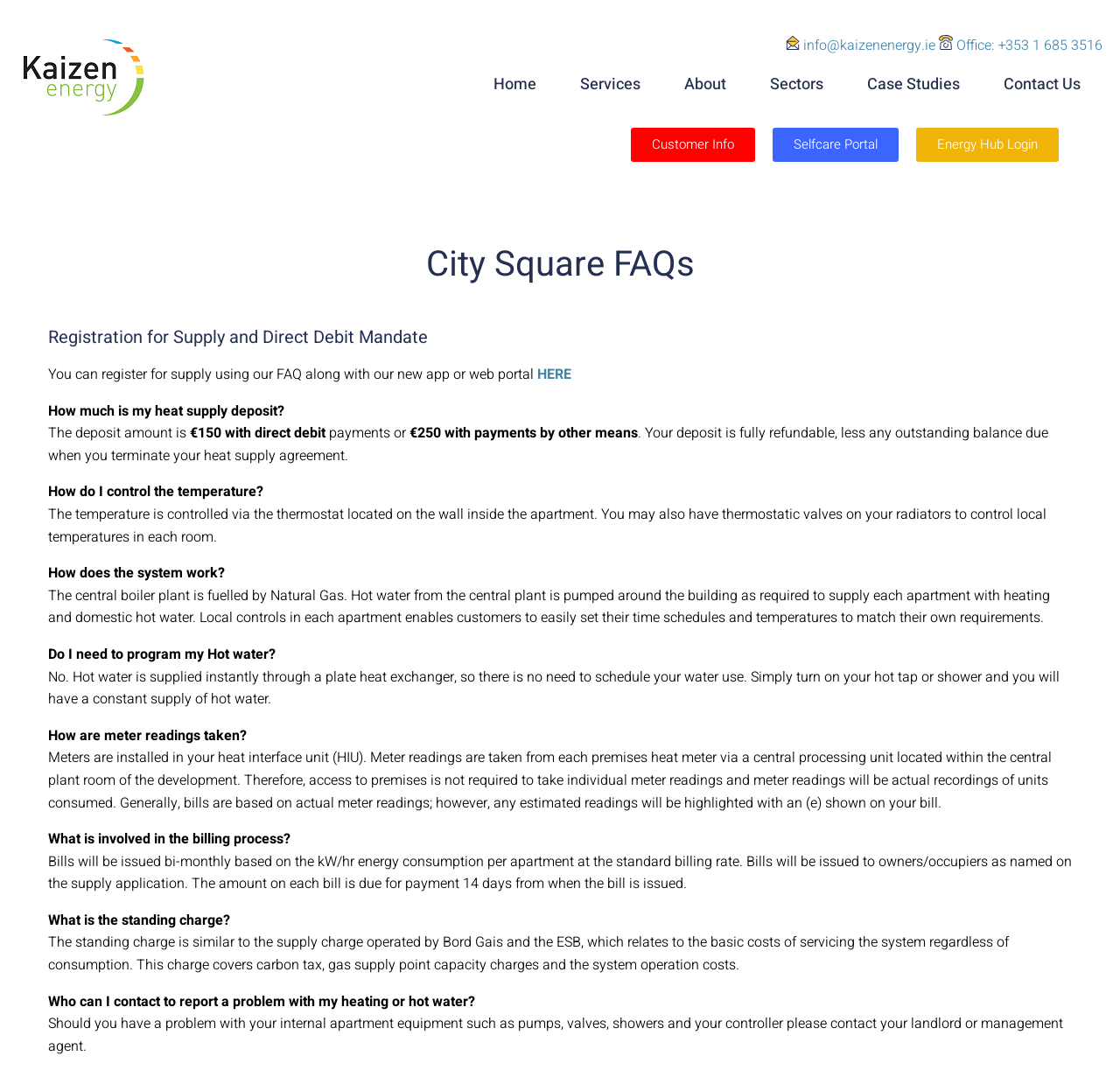Please locate and generate the primary heading on this webpage.

City Square FAQs